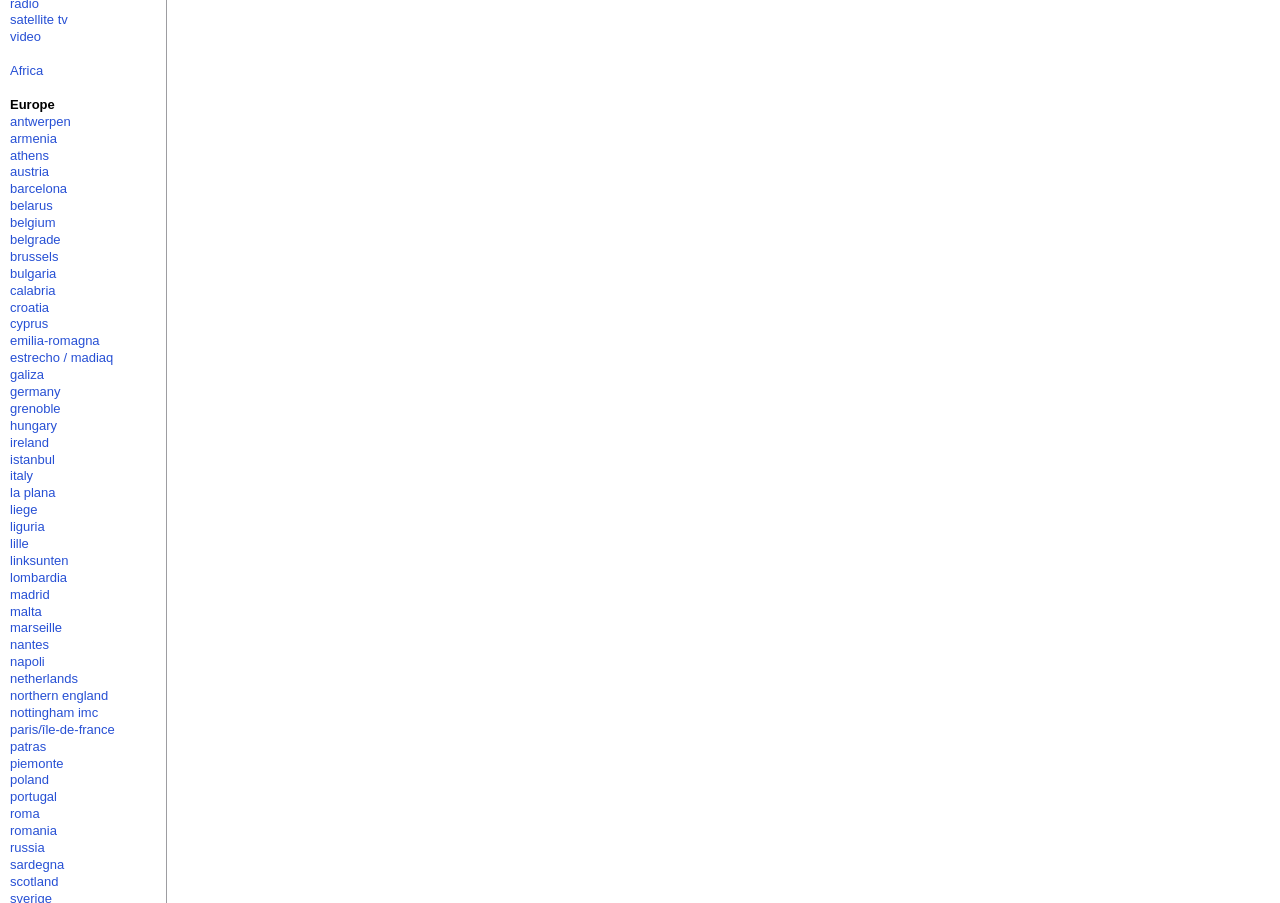Can you identify the bounding box coordinates of the clickable region needed to carry out this instruction: 'Discover austria'? The coordinates should be four float numbers within the range of 0 to 1, stated as [left, top, right, bottom].

[0.008, 0.182, 0.038, 0.199]